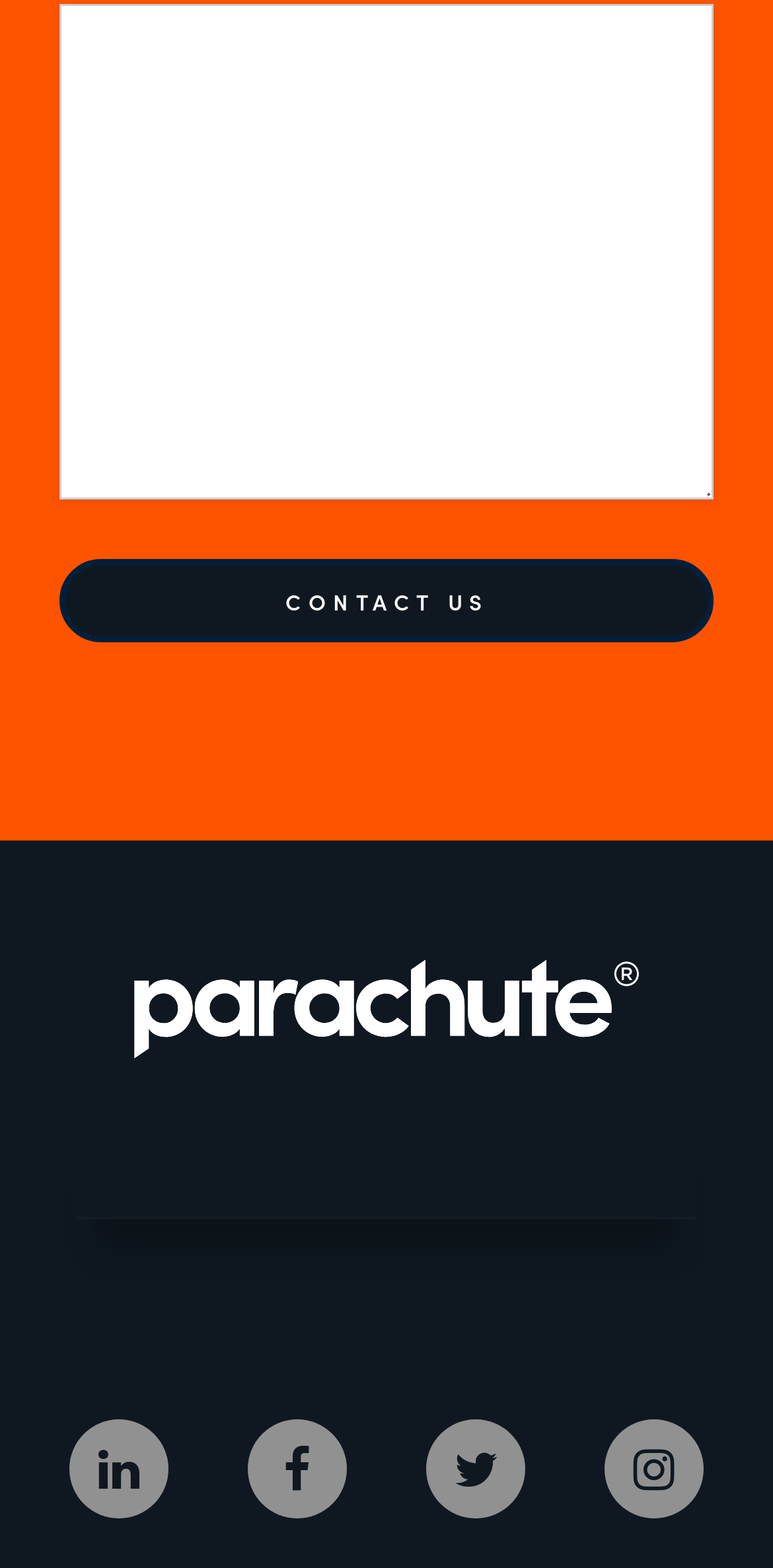Determine the bounding box of the UI component based on this description: "Contact Us". The bounding box coordinates should be four float values between 0 and 1, i.e., [left, top, right, bottom].

[0.077, 0.357, 0.923, 0.41]